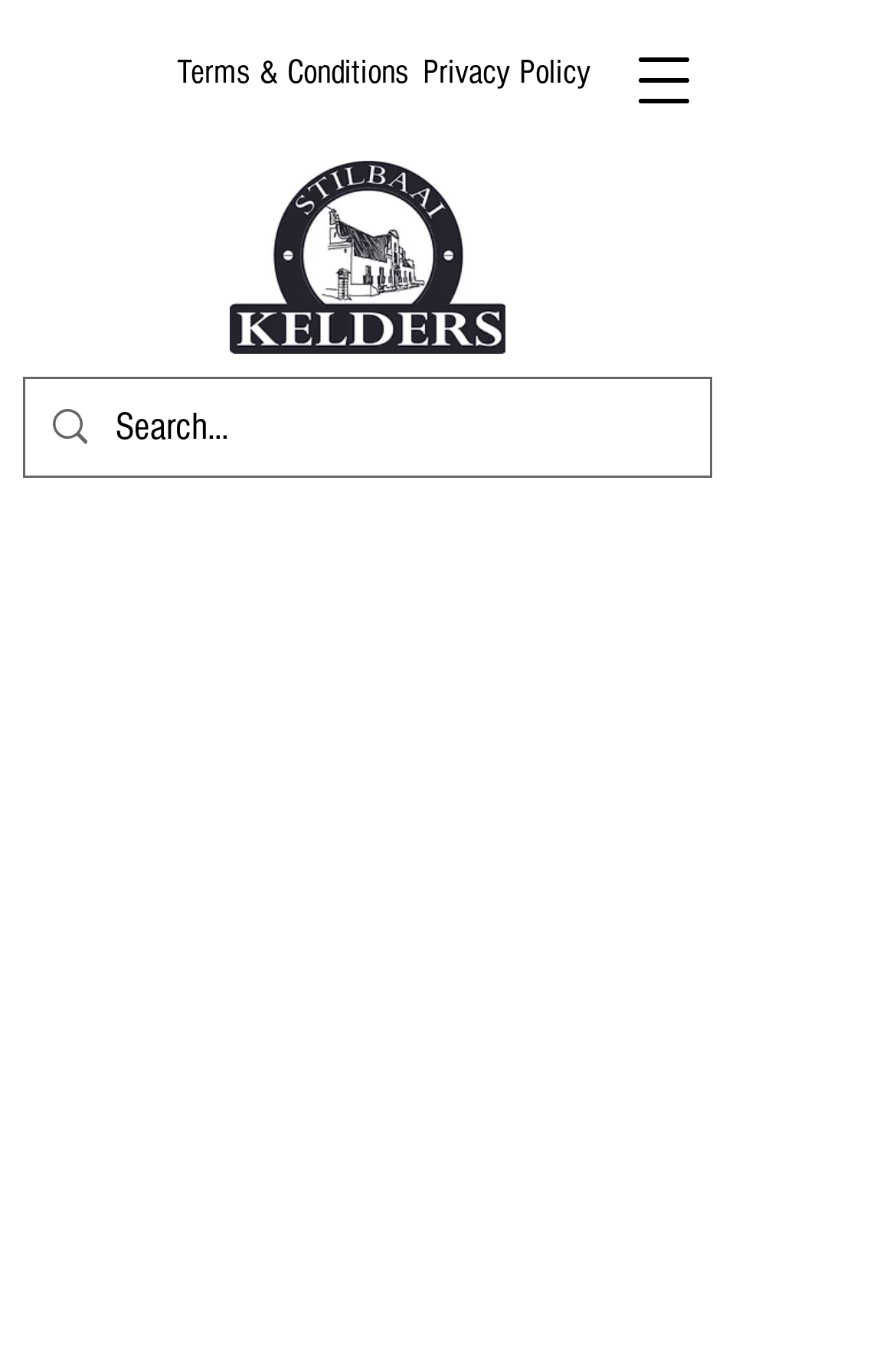What is the purpose of the button on the top right?
Using the image as a reference, give an elaborate response to the question.

The button on the top right has a description 'Open navigation menu' and a hasPopup property set to dialog, indicating that it is used to open a navigation menu.